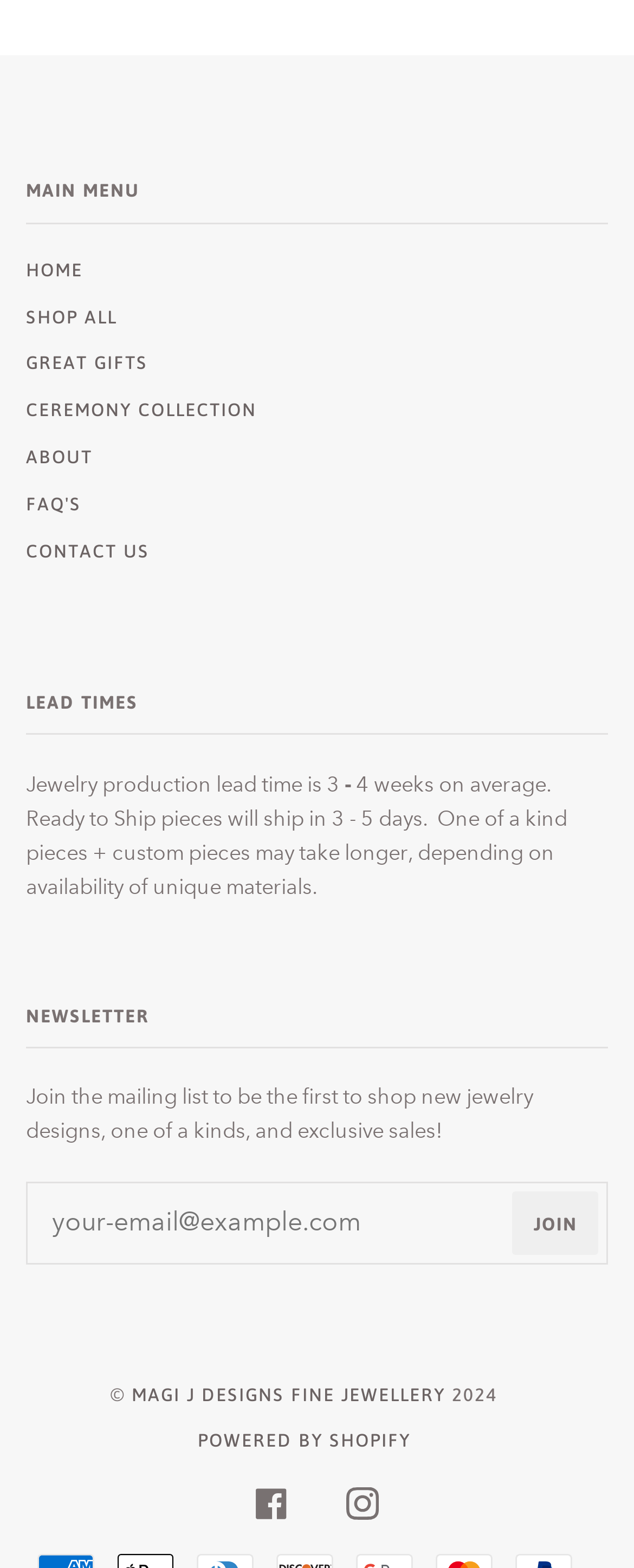Can you specify the bounding box coordinates for the region that should be clicked to fulfill this instruction: "Check the FACEBOOK link".

[0.403, 0.952, 0.454, 0.964]